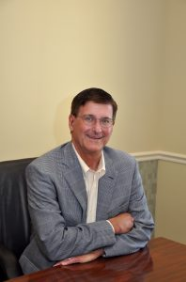What is the title of the article accompanying this image?
Answer the question in a detailed and comprehensive manner.

According to the caption, the image is part of an article in the Estero Life Magazine's Economic Outlook for 2023, and the title of the article is 'Brace for change as Estero development explodes', which suggests that the article is discussing local growth and development initiatives led by Village Manager Steve Sarkozy.